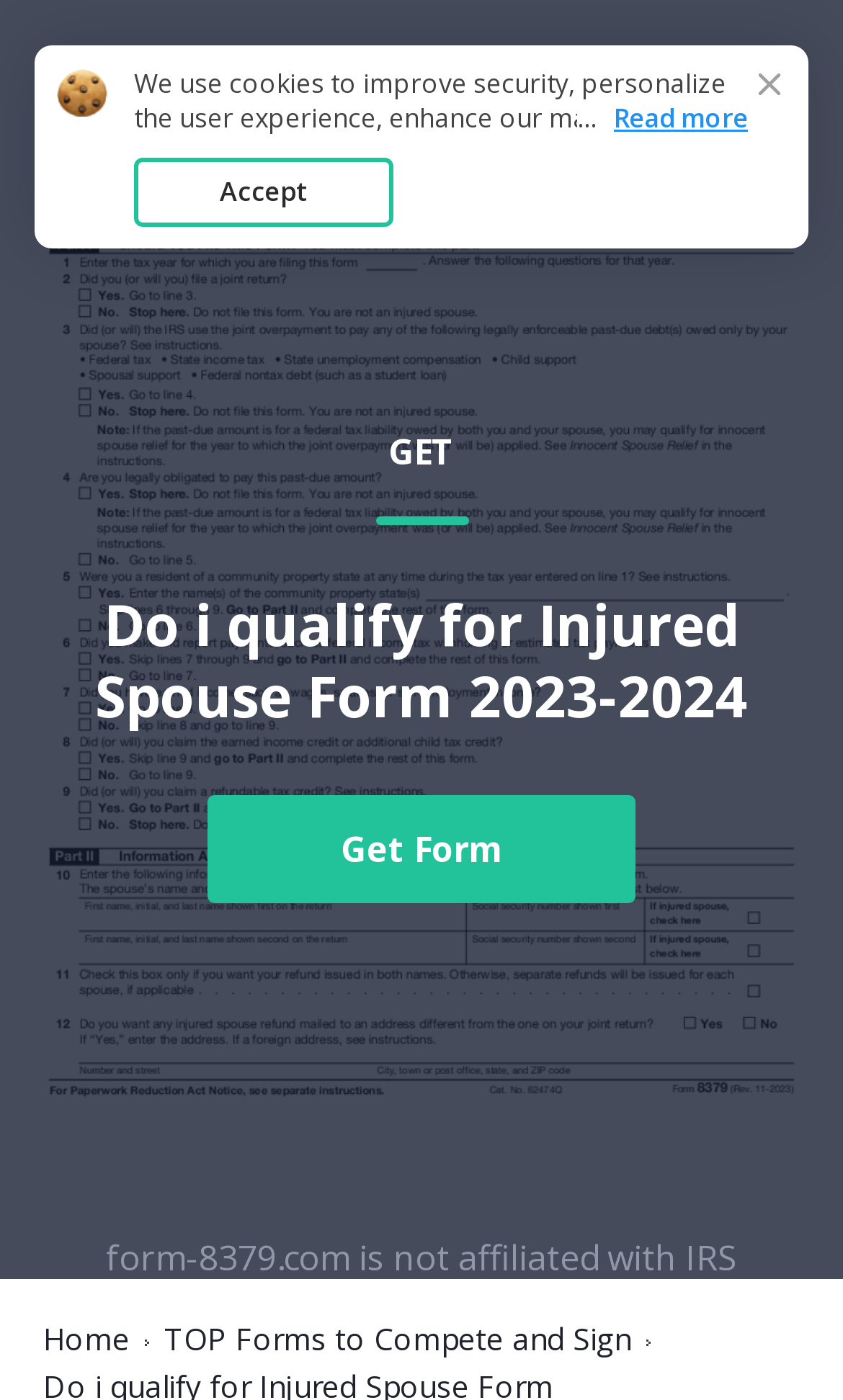What is the link to the related form?
Using the picture, provide a one-word or short phrase answer.

Form 8379